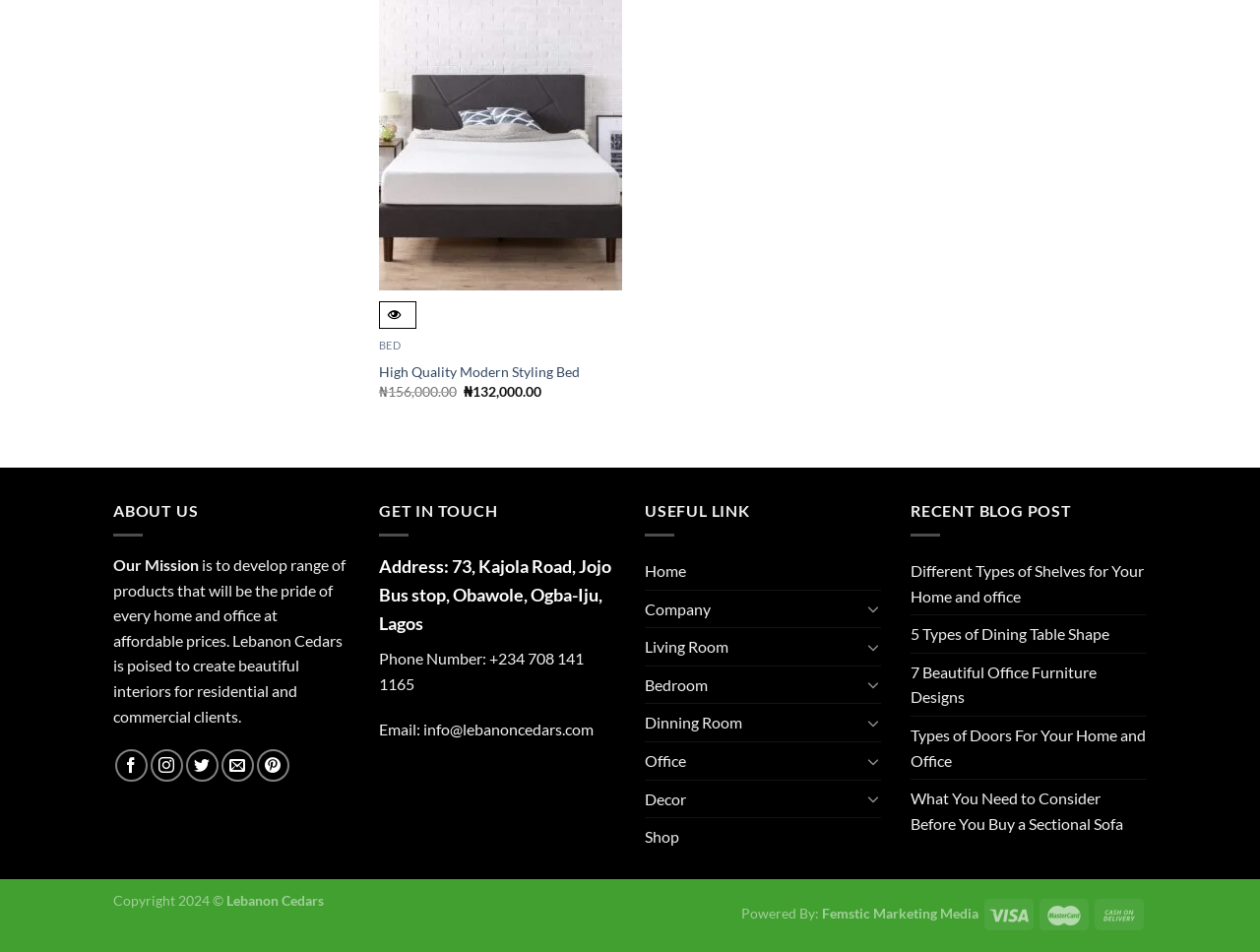Given the element description, predict the bounding box coordinates in the format (top-left x, top-left y, bottom-right x, bottom-right y). Make sure all values are between 0 and 1. Here is the element description: Add to Wishlist

[0.449, 0.049, 0.482, 0.08]